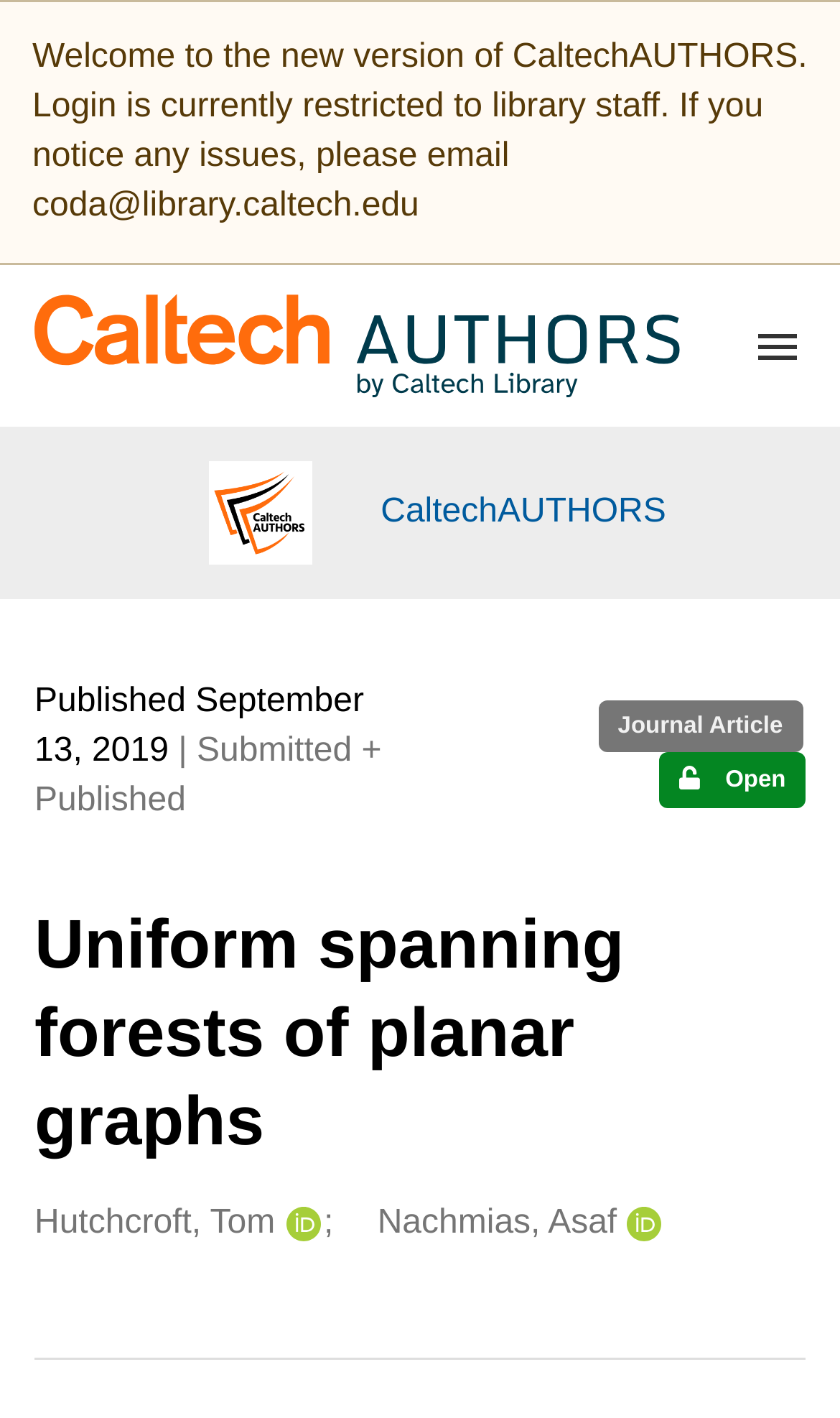Who are the creators of the publication?
Provide a comprehensive and detailed answer to the question.

I found the creators by looking at the 'Creators and contributors' region, which contains a DescriptionList element with two DescriptionListDetail child elements, each containing a link to a creator's name and ORCID profile. The creators are Tom Hutchcroft and Asaf Nachmias.